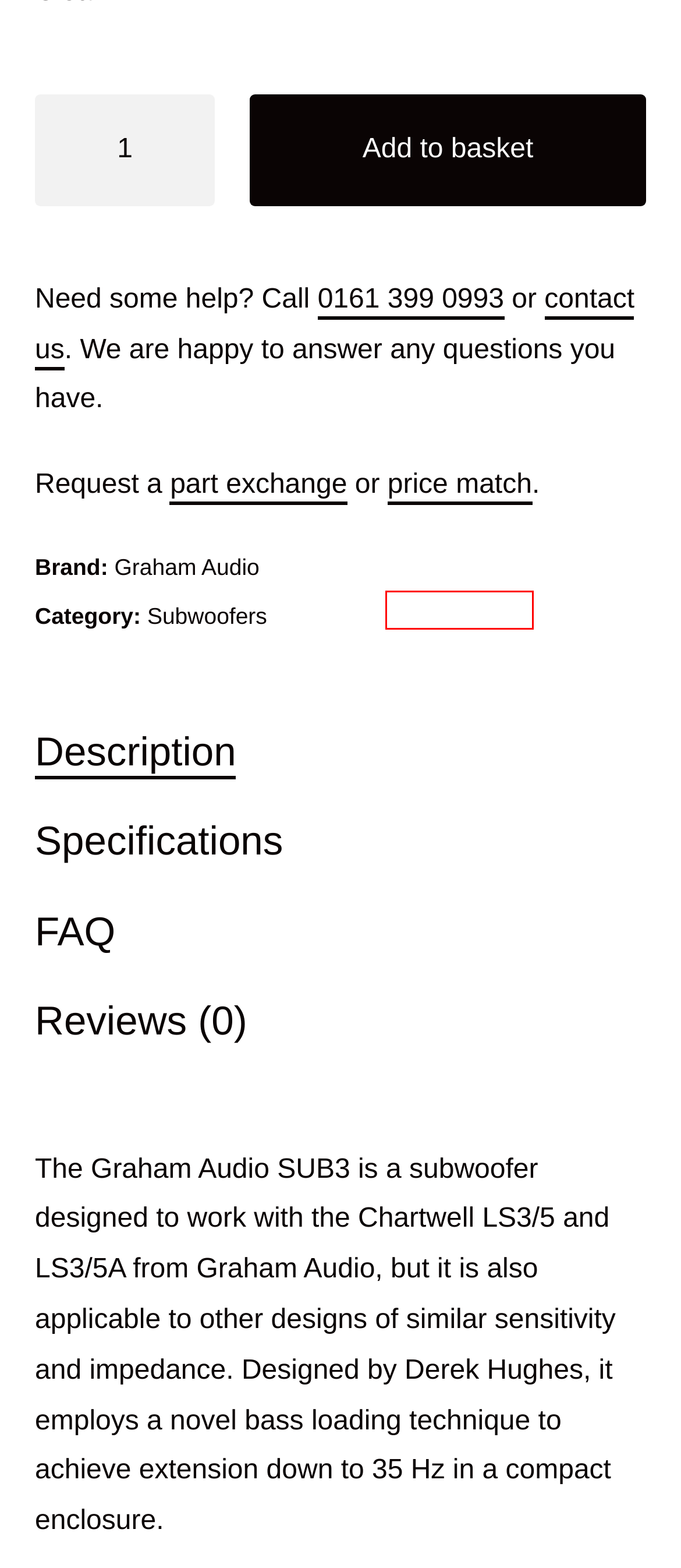You have a screenshot showing a webpage with a red bounding box around a UI element. Choose the webpage description that best matches the new page after clicking the highlighted element. Here are the options:
A. Contact Us - Strictly Stereo
B. Subwoofers - Strictly Stereo
C. Bluesound Pulse Sub+ Subwoofer - Strictly Stereo
D. Home - Strictly Stereo
E. Graham Audio - Strictly Stereo
F. Price Match - Strictly Stereo
G. Opening Hours - Strictly Stereo
H. Cookies - Strictly Stereo

F